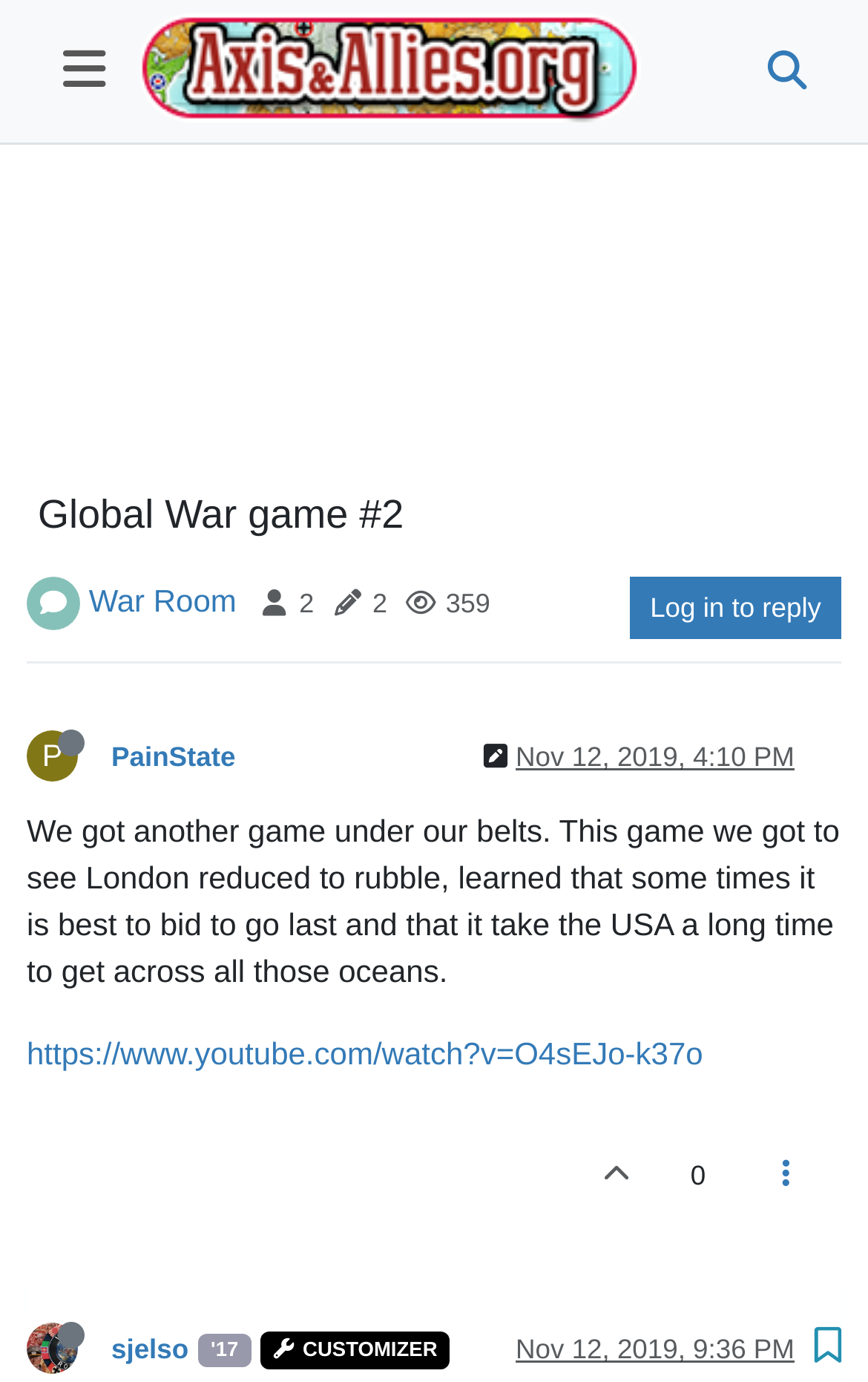Predict the bounding box coordinates of the area that should be clicked to accomplish the following instruction: "Watch the YouTube video". The bounding box coordinates should consist of four float numbers between 0 and 1, i.e., [left, top, right, bottom].

[0.031, 0.75, 0.81, 0.776]